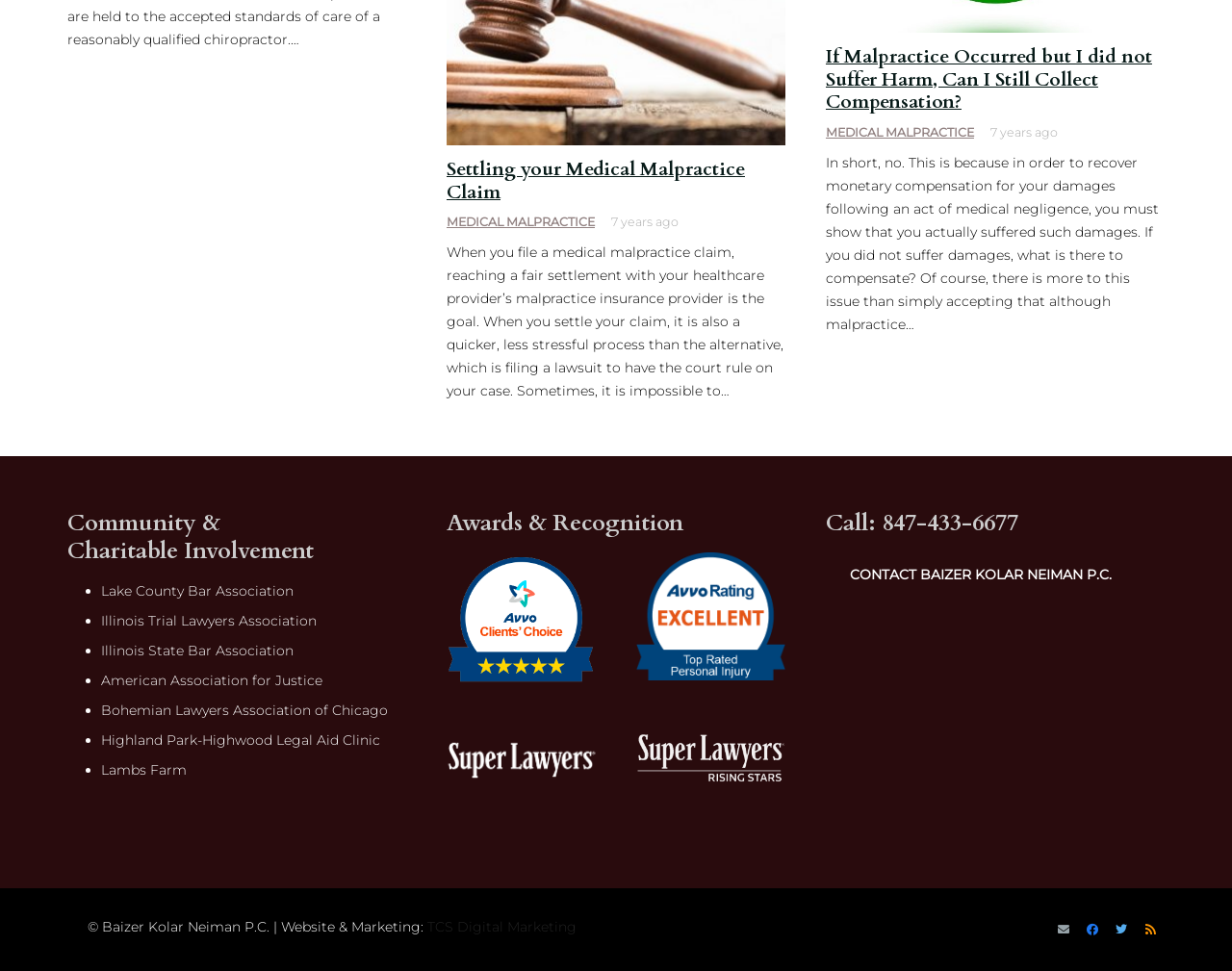Please answer the following question using a single word or phrase: 
What is the goal of settling a medical malpractice claim?

Fair settlement